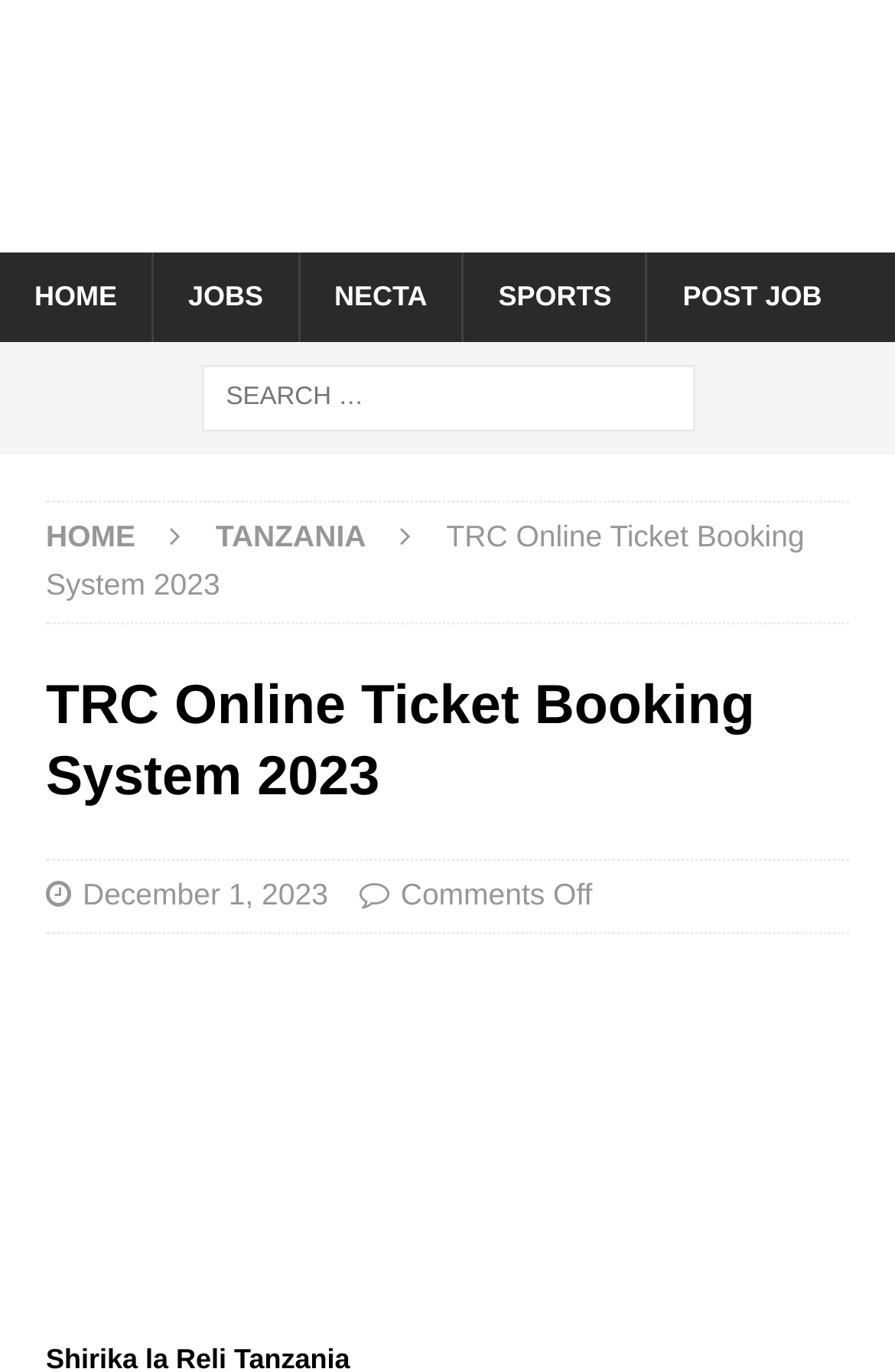Refer to the element description Home and identify the corresponding bounding box in the screenshot. Format the coordinates as (top-left x, top-left y, bottom-right x, bottom-right y) with values in the range of 0 to 1.

[0.0, 0.184, 0.169, 0.25]